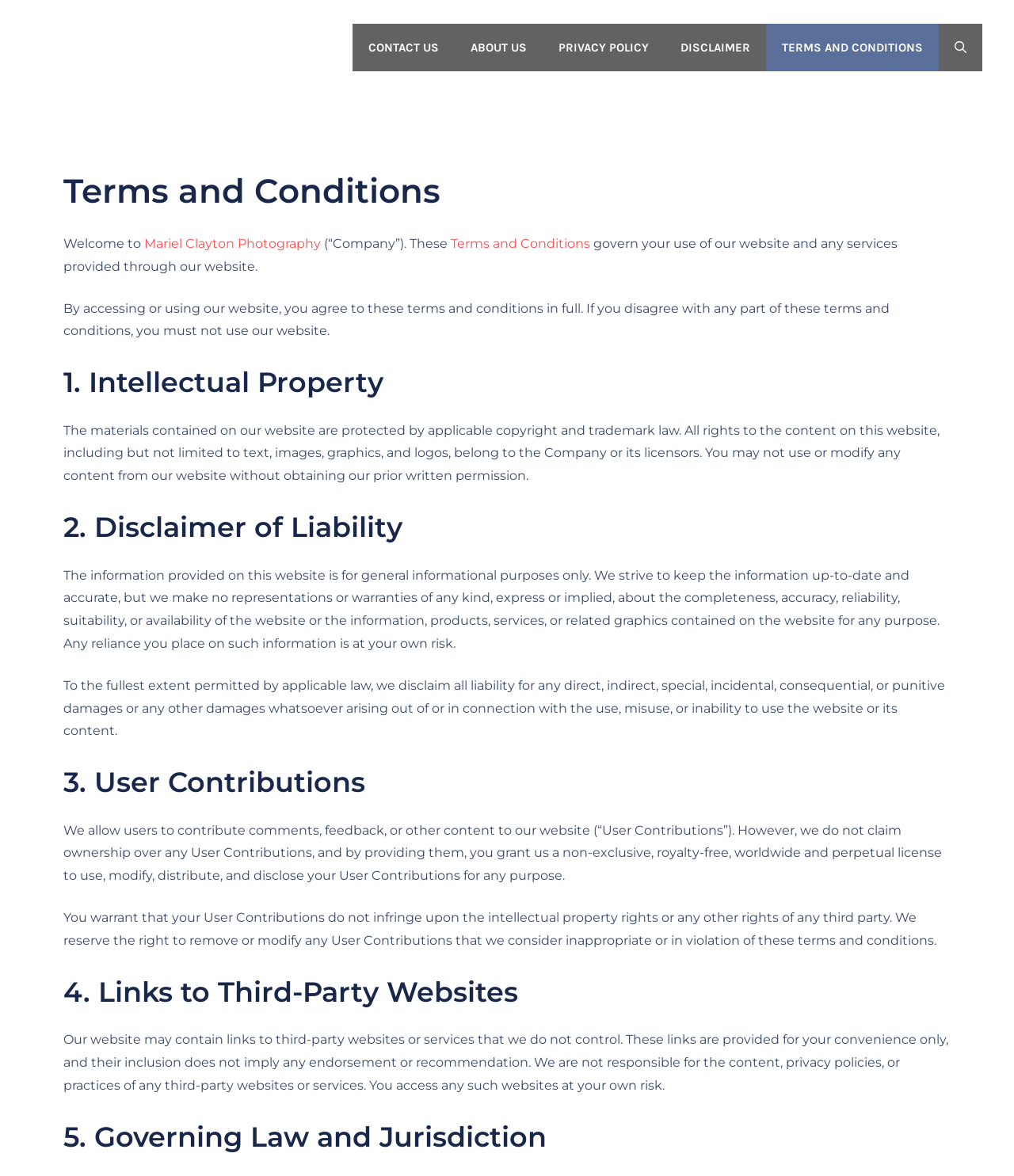Answer the question in one word or a short phrase:
Can users contribute content to the website?

Yes